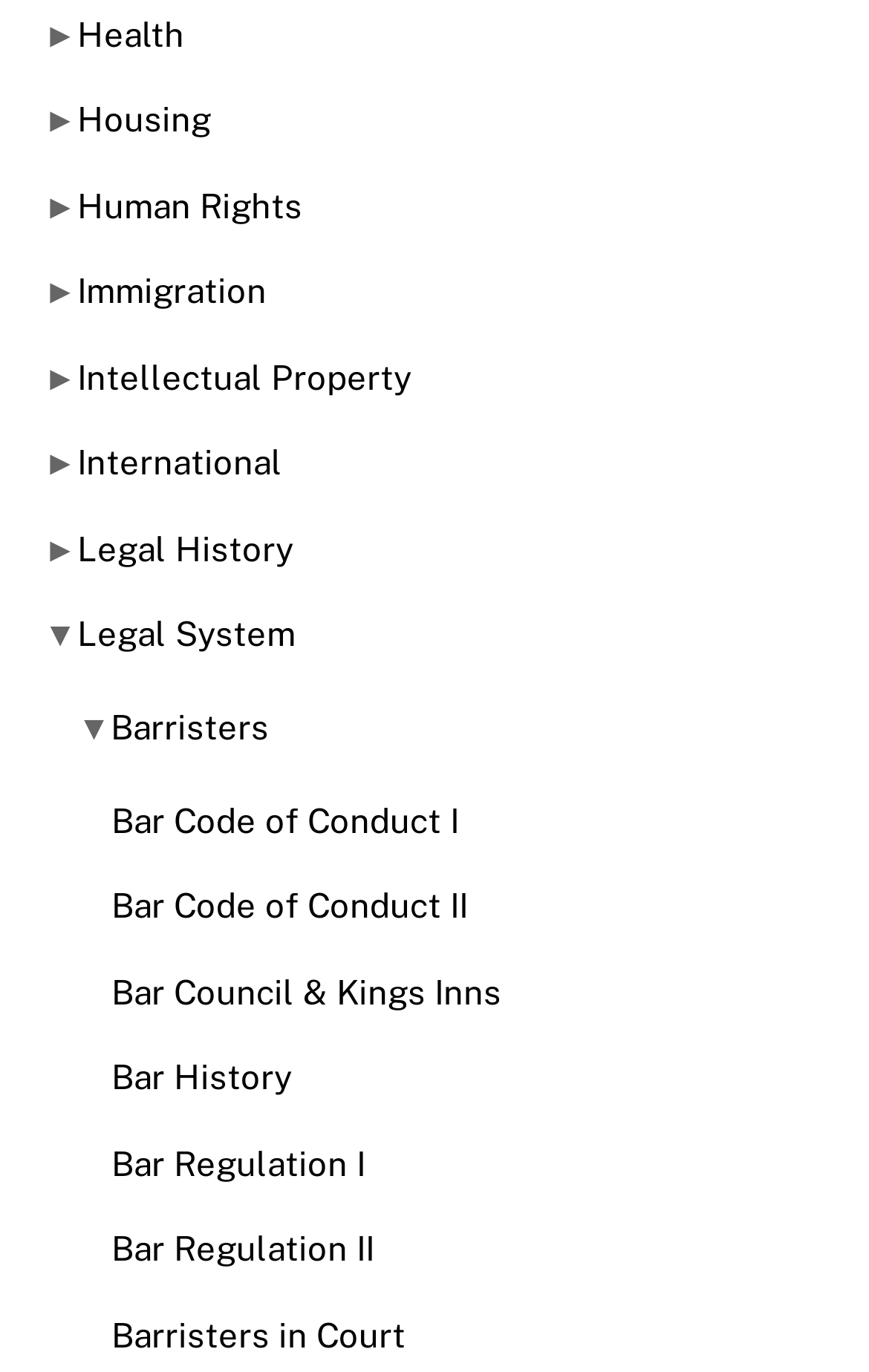Please give a one-word or short phrase response to the following question: 
How many links are there under 'Health'?

None